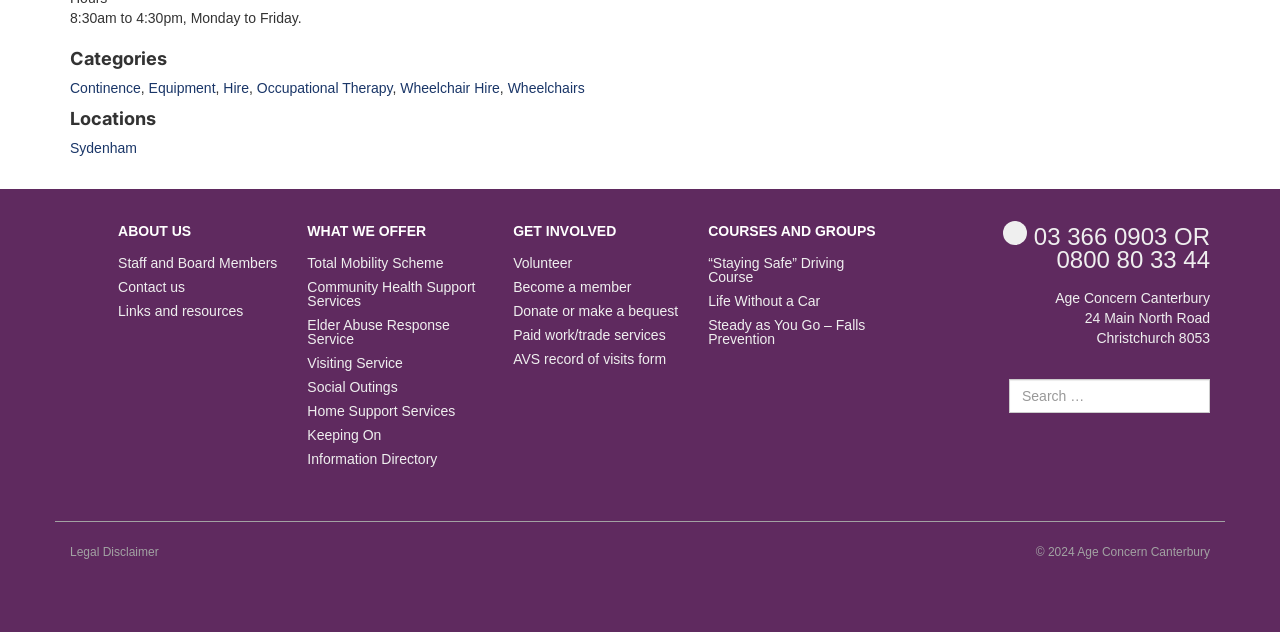Please specify the bounding box coordinates of the clickable region to carry out the following instruction: "Visit the 'About Us' page". The coordinates should be four float numbers between 0 and 1, in the format [left, top, right, bottom].

[0.092, 0.349, 0.149, 0.4]